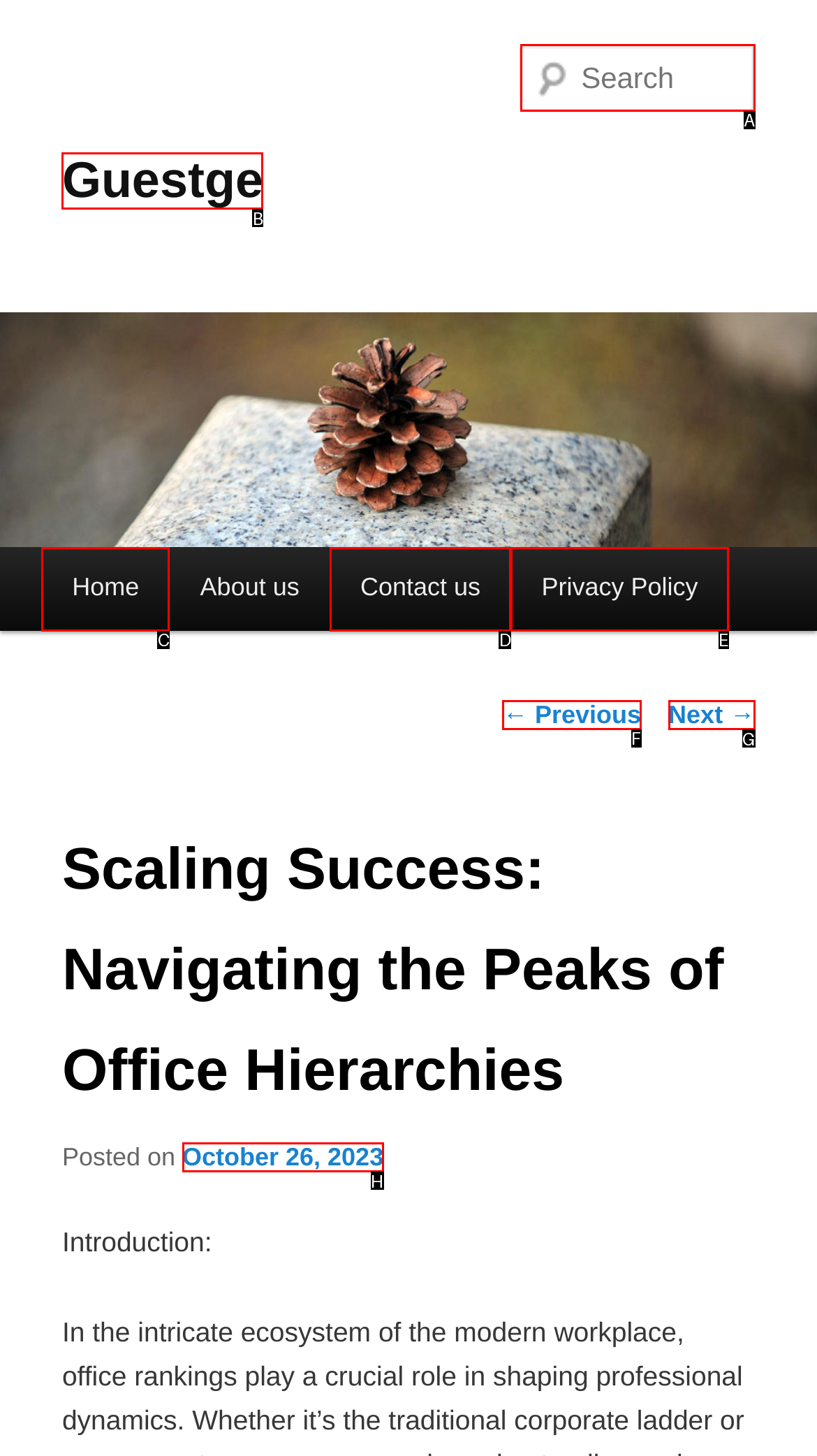Which UI element's letter should be clicked to achieve the task: read the previous post
Provide the letter of the correct choice directly.

F